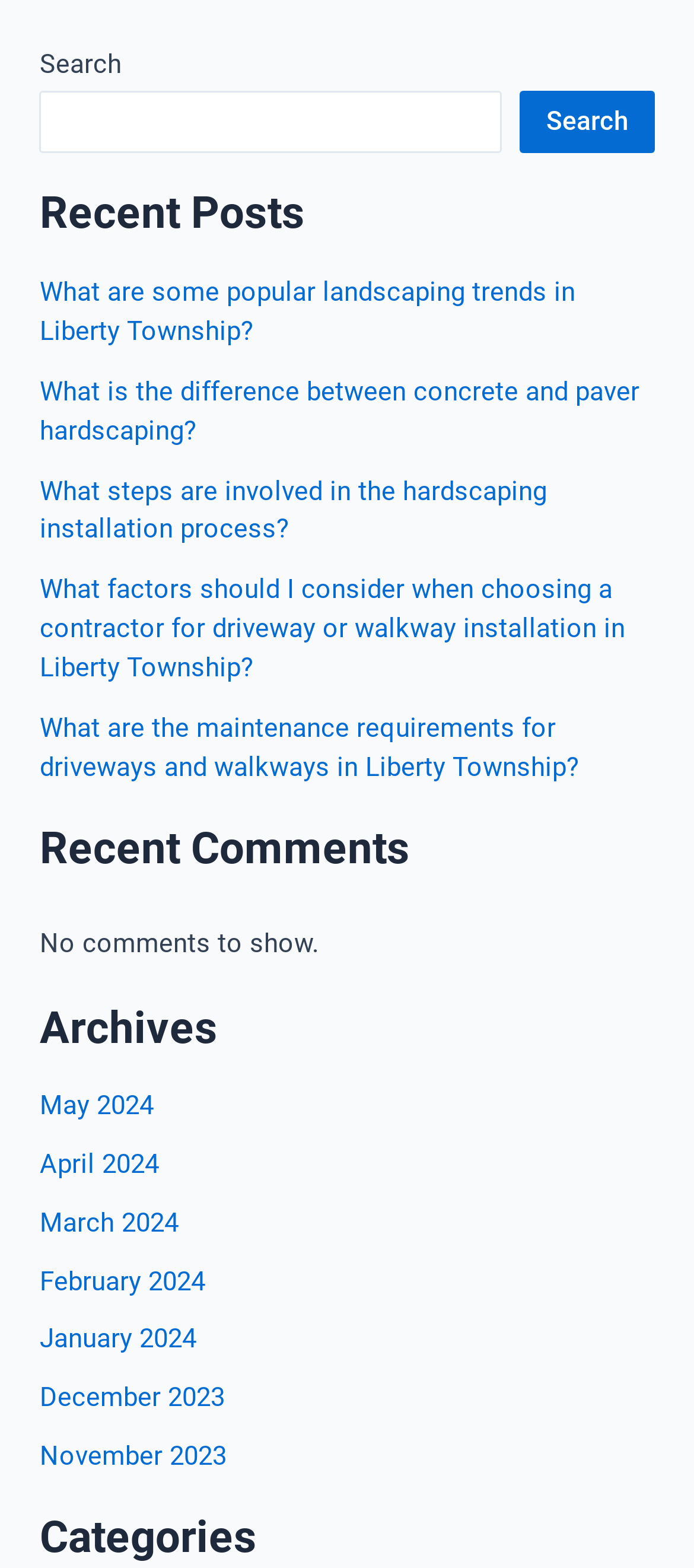Can you find the bounding box coordinates of the area I should click to execute the following instruction: "Explore categories"?

[0.058, 0.963, 0.942, 0.999]